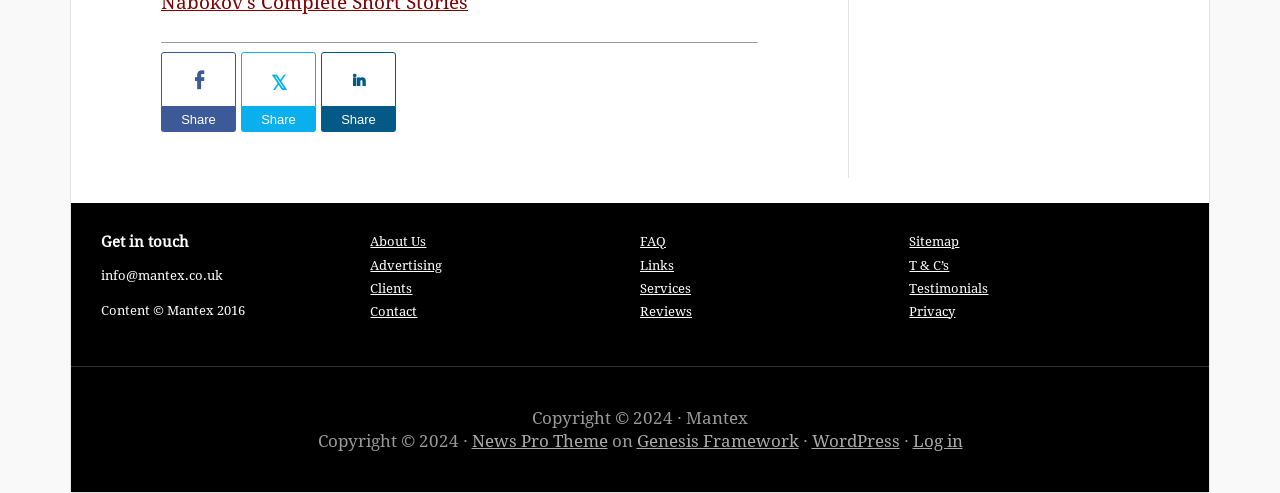Identify the bounding box coordinates of the section to be clicked to complete the task described by the following instruction: "Click the HOME link". The coordinates should be four float numbers between 0 and 1, formatted as [left, top, right, bottom].

None